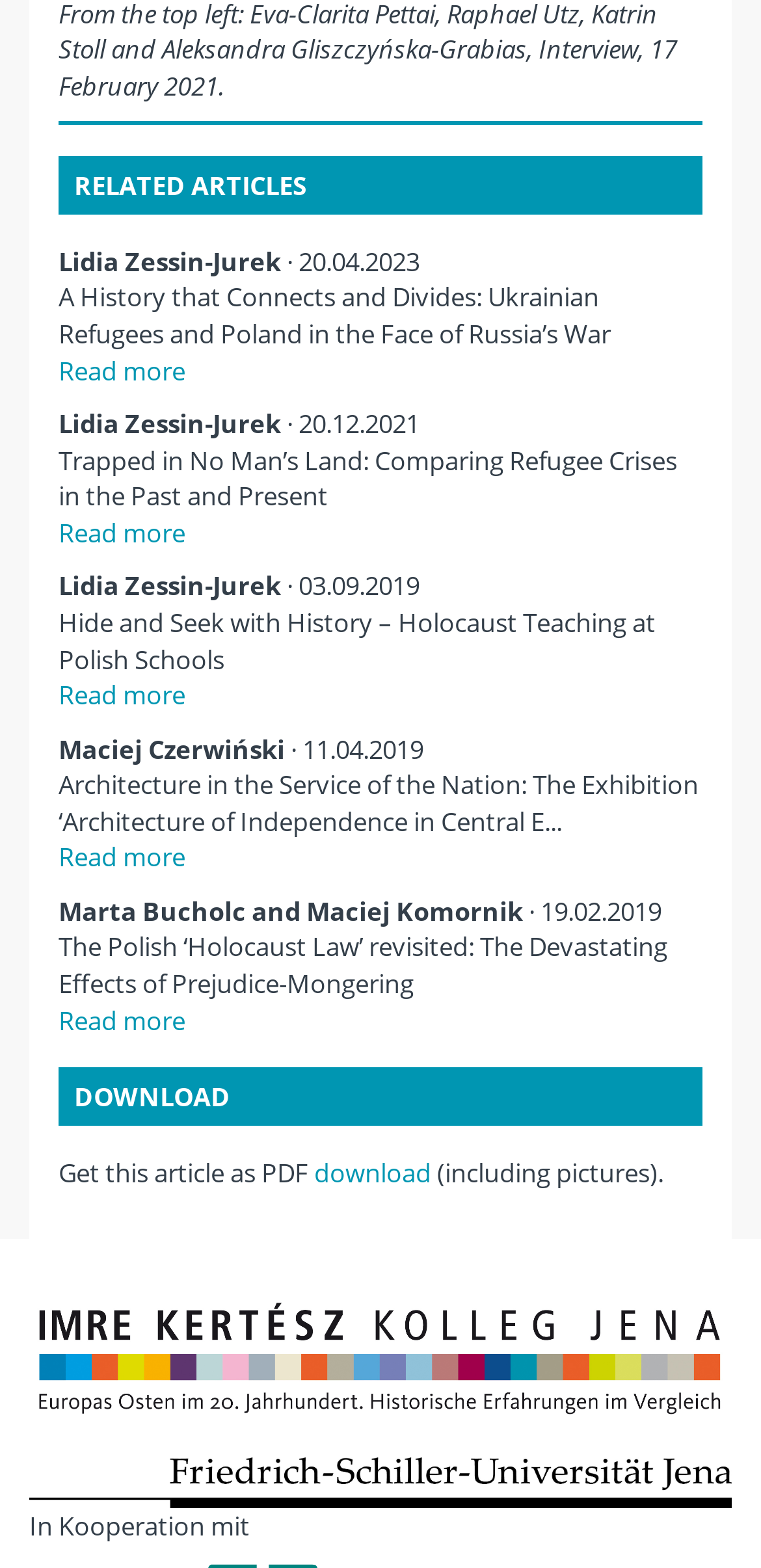Can you determine the bounding box coordinates of the area that needs to be clicked to fulfill the following instruction: "Visit the Imre Kertész Kolleg Jena website"?

[0.038, 0.827, 0.962, 0.906]